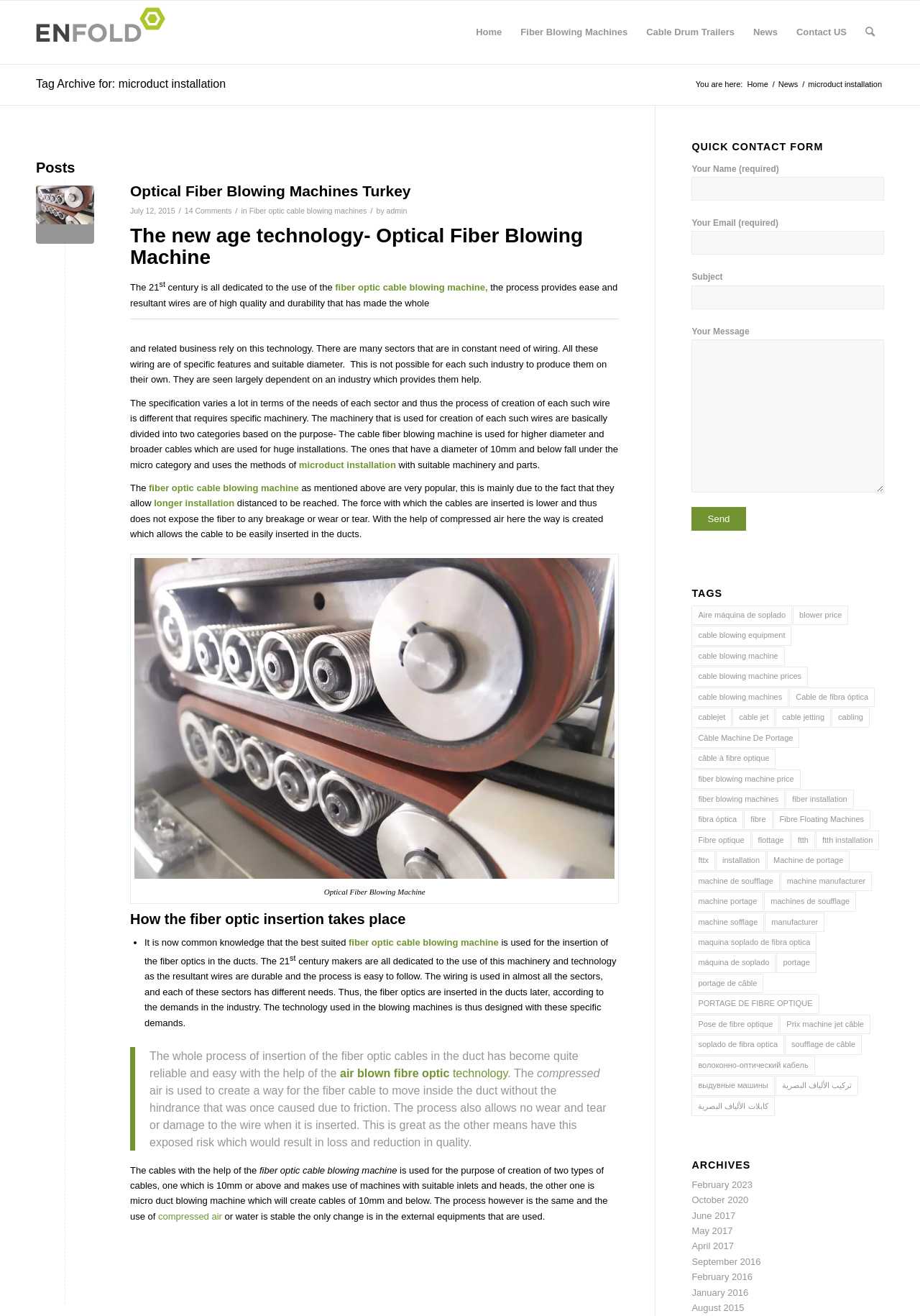What is the main topic of this webpage?
Using the picture, provide a one-word or short phrase answer.

microduct installation